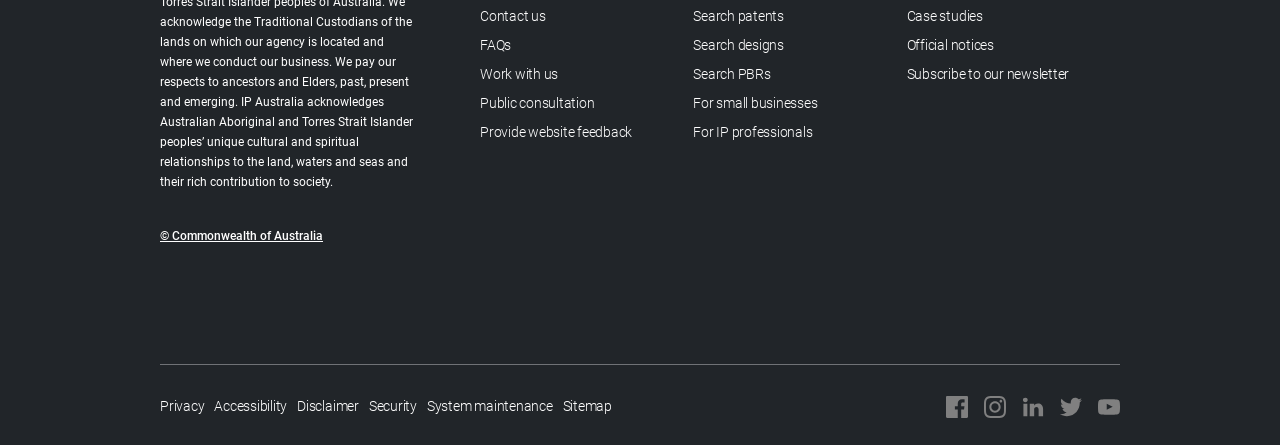Determine the bounding box for the UI element as described: "Security". The coordinates should be represented as four float numbers between 0 and 1, formatted as [left, top, right, bottom].

[0.288, 0.895, 0.326, 0.931]